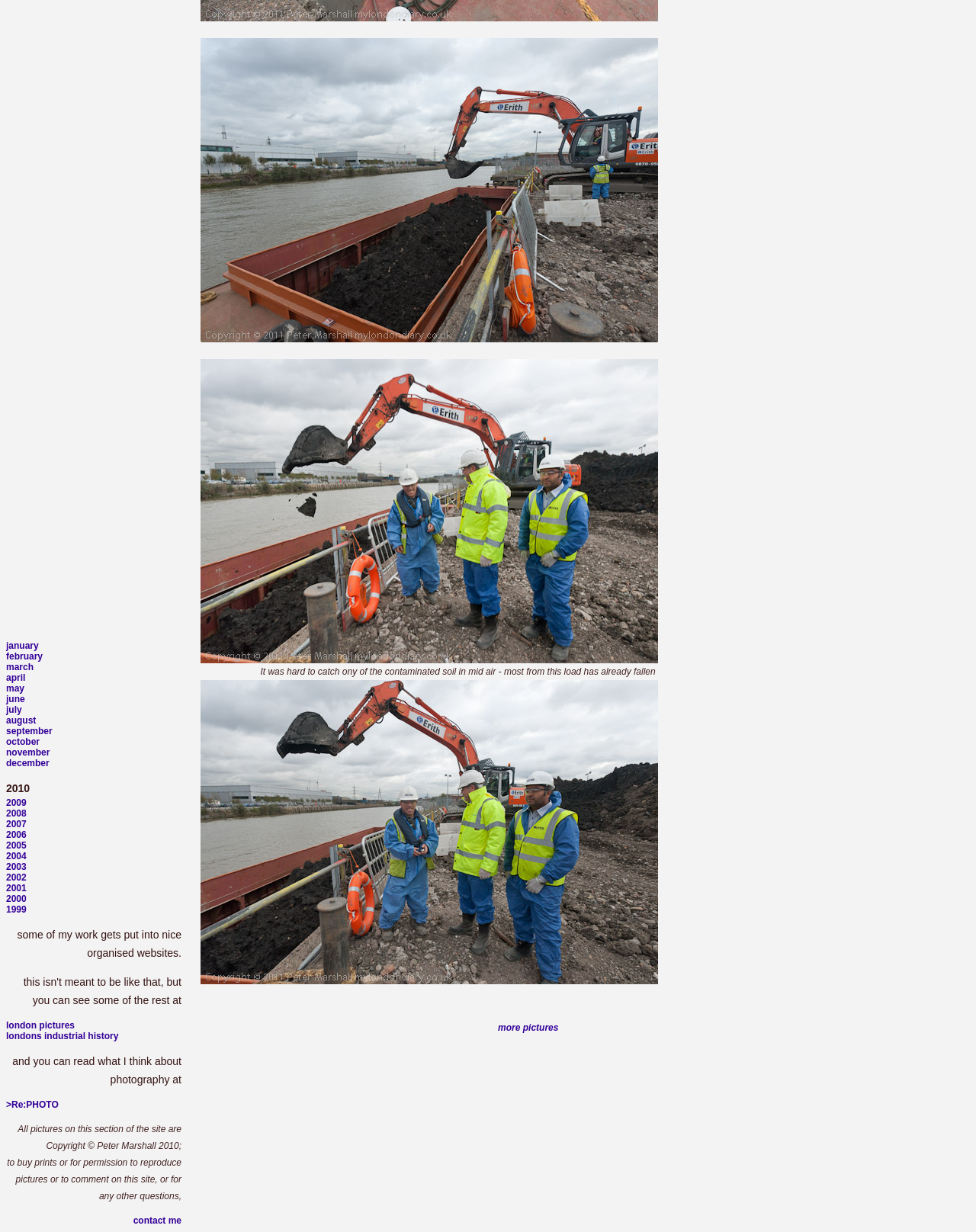What is the year of the copyright?
From the screenshot, provide a brief answer in one word or phrase.

2010